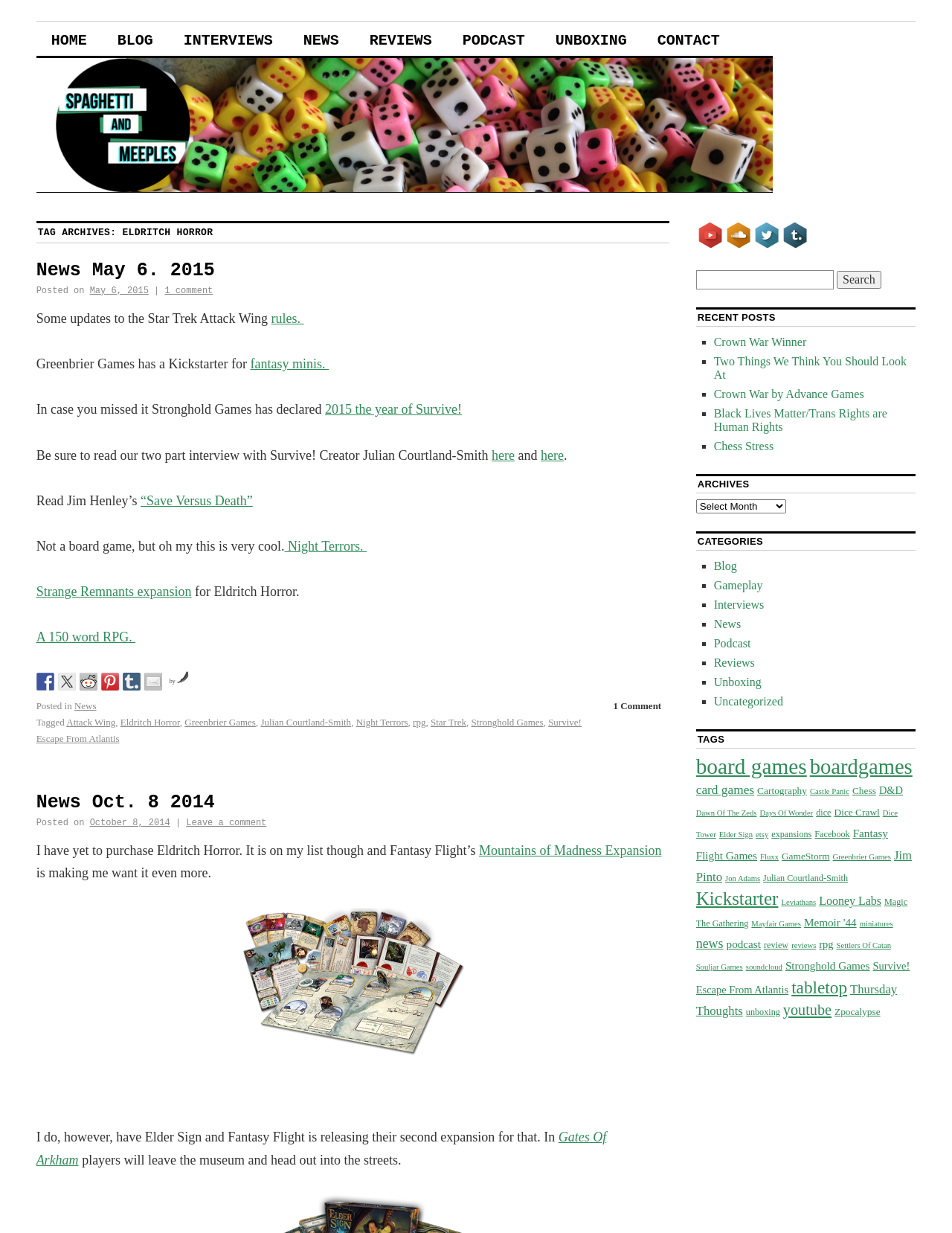How many comments are there on the first news article?
Answer the question with as much detail as possible.

I found the number of comments on the first news article by looking at the link element with the text '1 comment' which is located below the first news article.